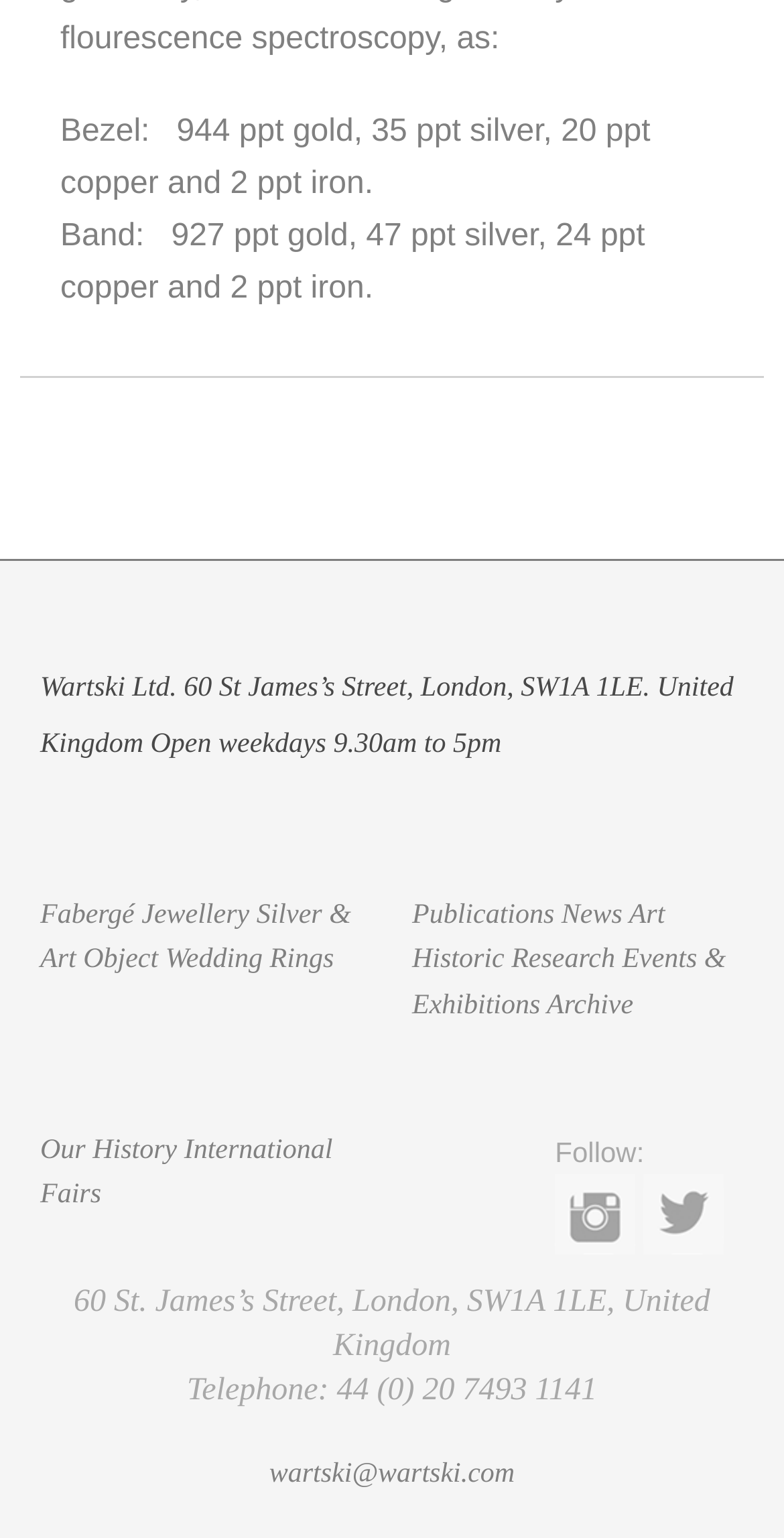Please locate the bounding box coordinates of the element that needs to be clicked to achieve the following instruction: "Send an email to wartski@wartski.com". The coordinates should be four float numbers between 0 and 1, i.e., [left, top, right, bottom].

[0.343, 0.949, 0.657, 0.968]